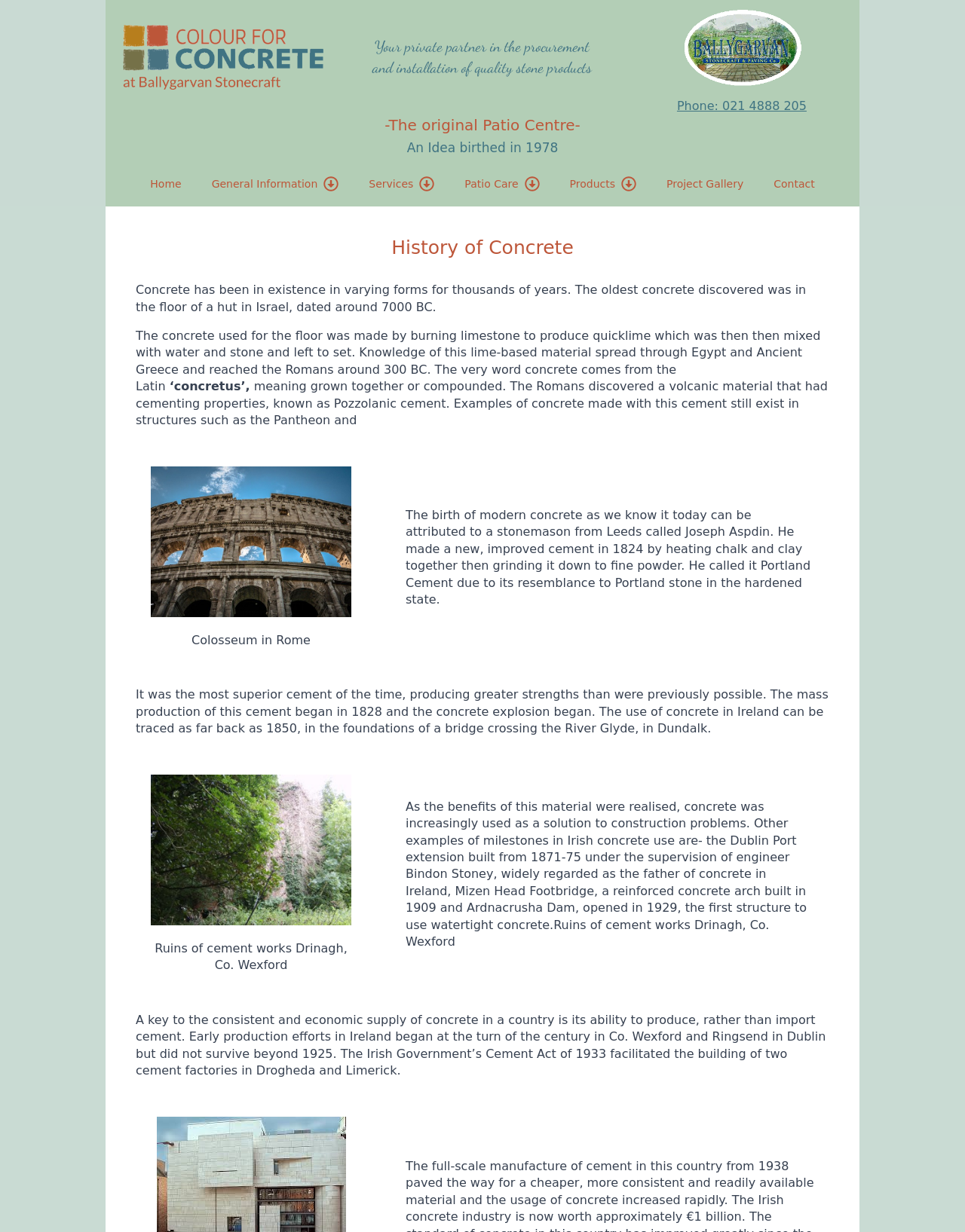Give a one-word or one-phrase response to the question: 
What is the name of the material that has cementing properties?

Pozzolanic cement